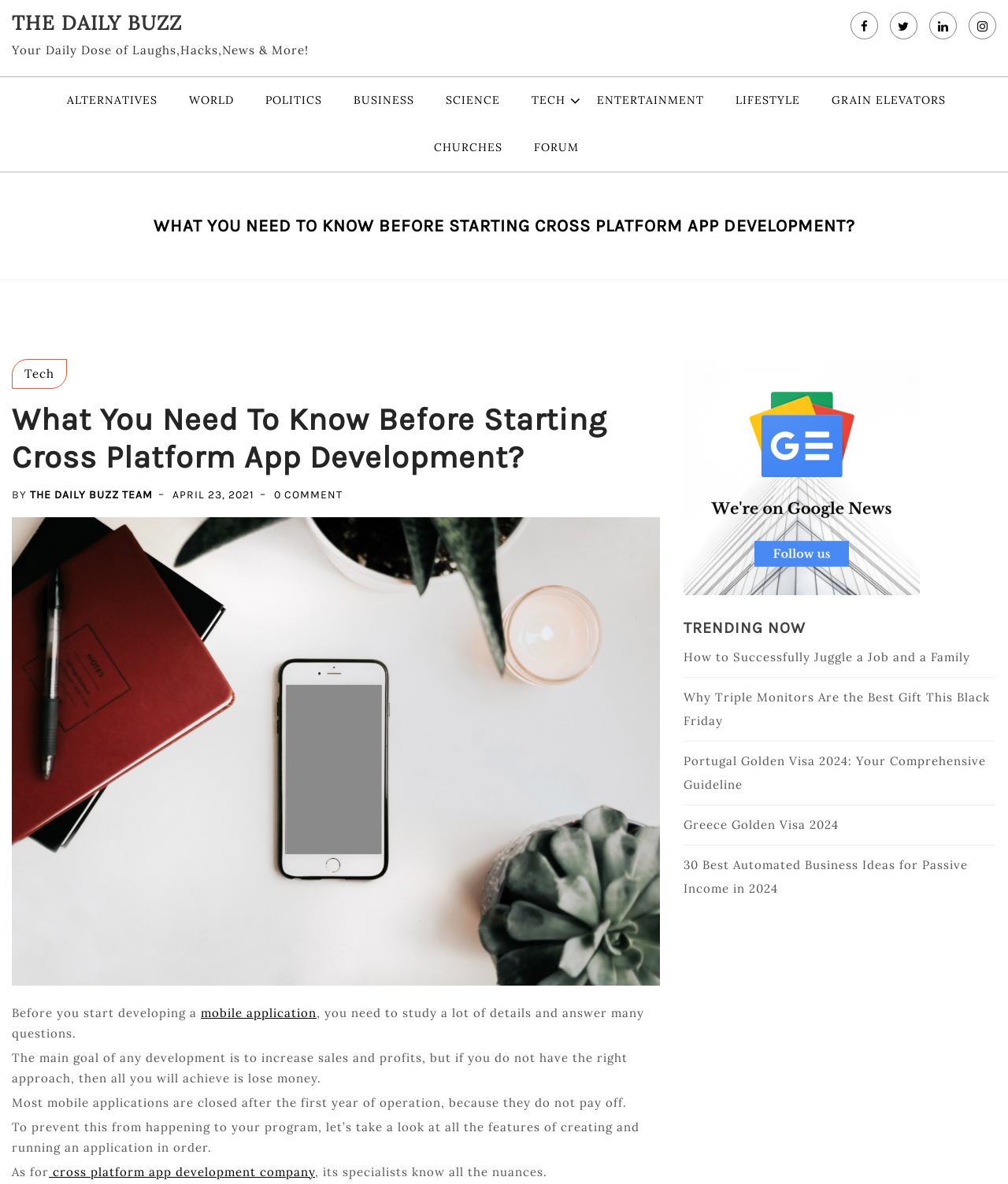Locate the bounding box coordinates of the clickable element to fulfill the following instruction: "Cite the document". Provide the coordinates as four float numbers between 0 and 1 in the format [left, top, right, bottom].

None